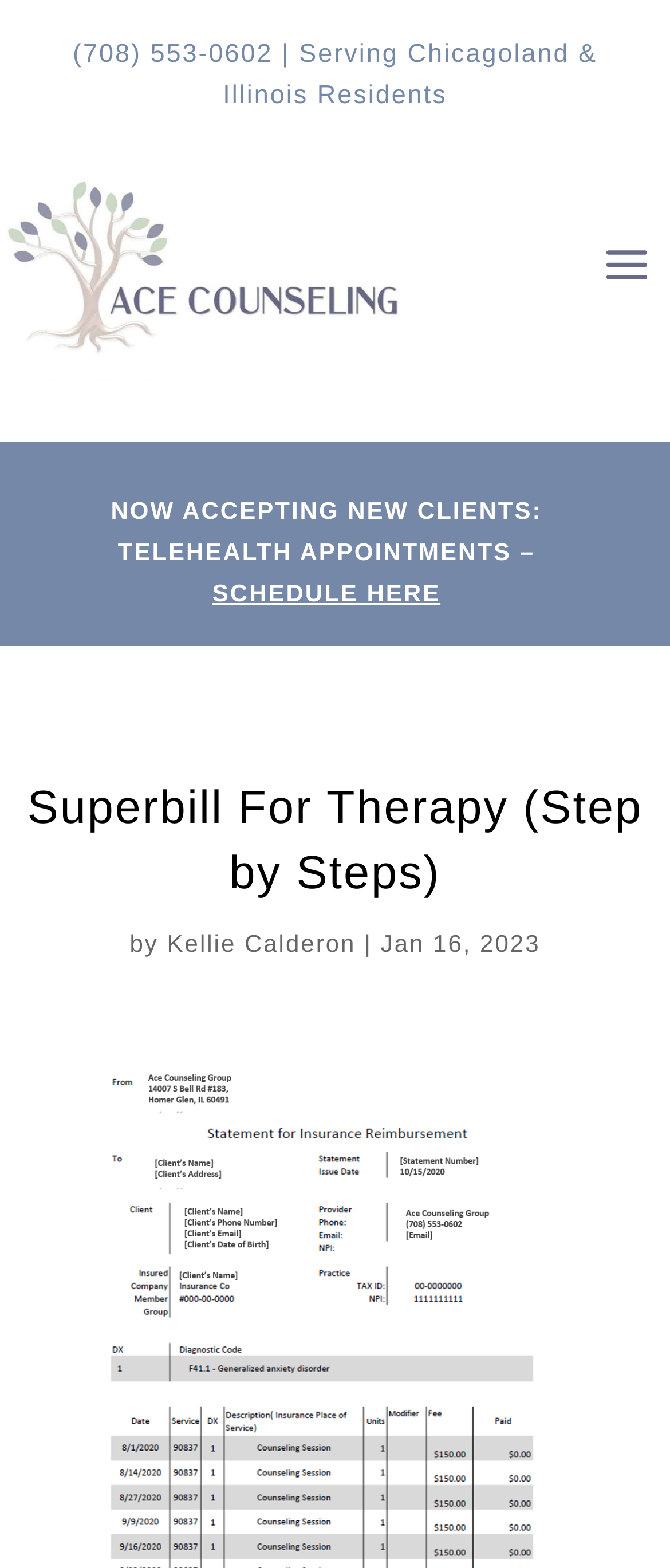What is the name of the therapist?
Can you offer a detailed and complete answer to this question?

I found the name of the therapist by looking at the link element with the text 'Kellie Calderon' which is located in the middle of the webpage.